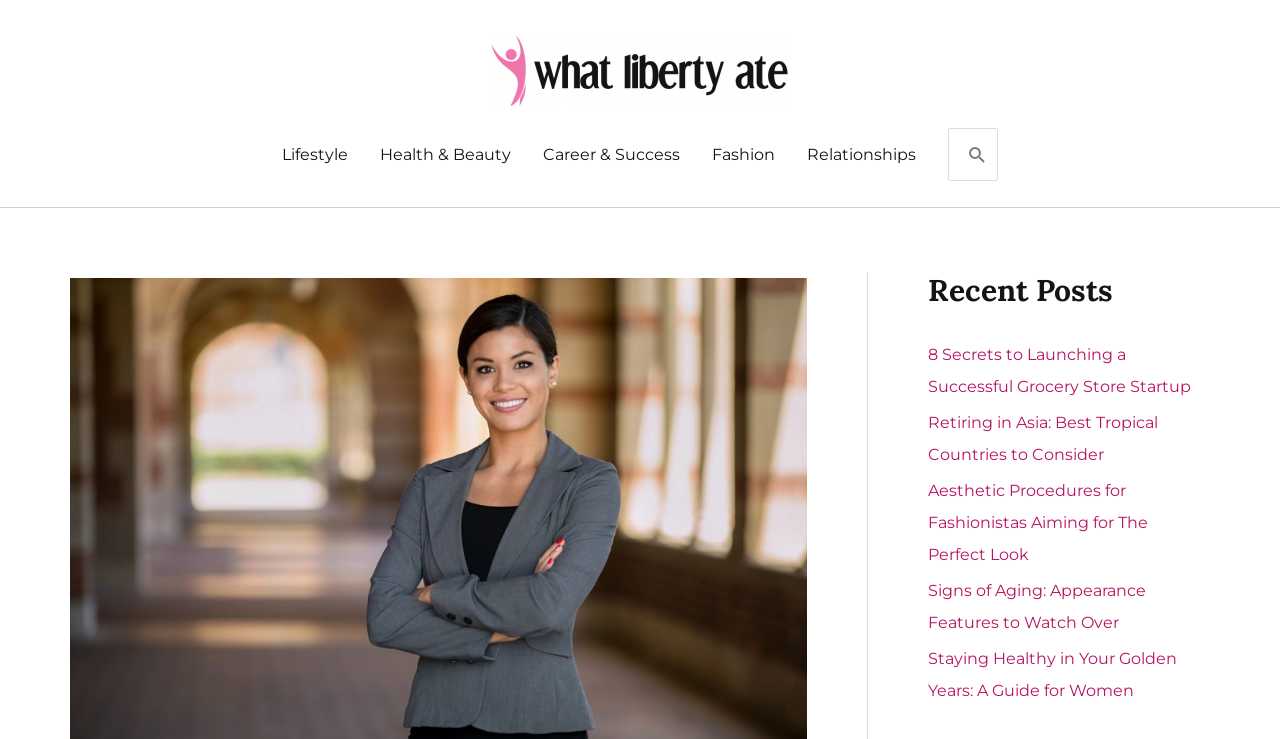From the image, can you give a detailed response to the question below:
What is the purpose of the search box?

I found a search box on the top-right corner of the webpage, which has a placeholder text 'Search...' and a search button. This suggests that the purpose of the search box is to allow users to search for content within the website.